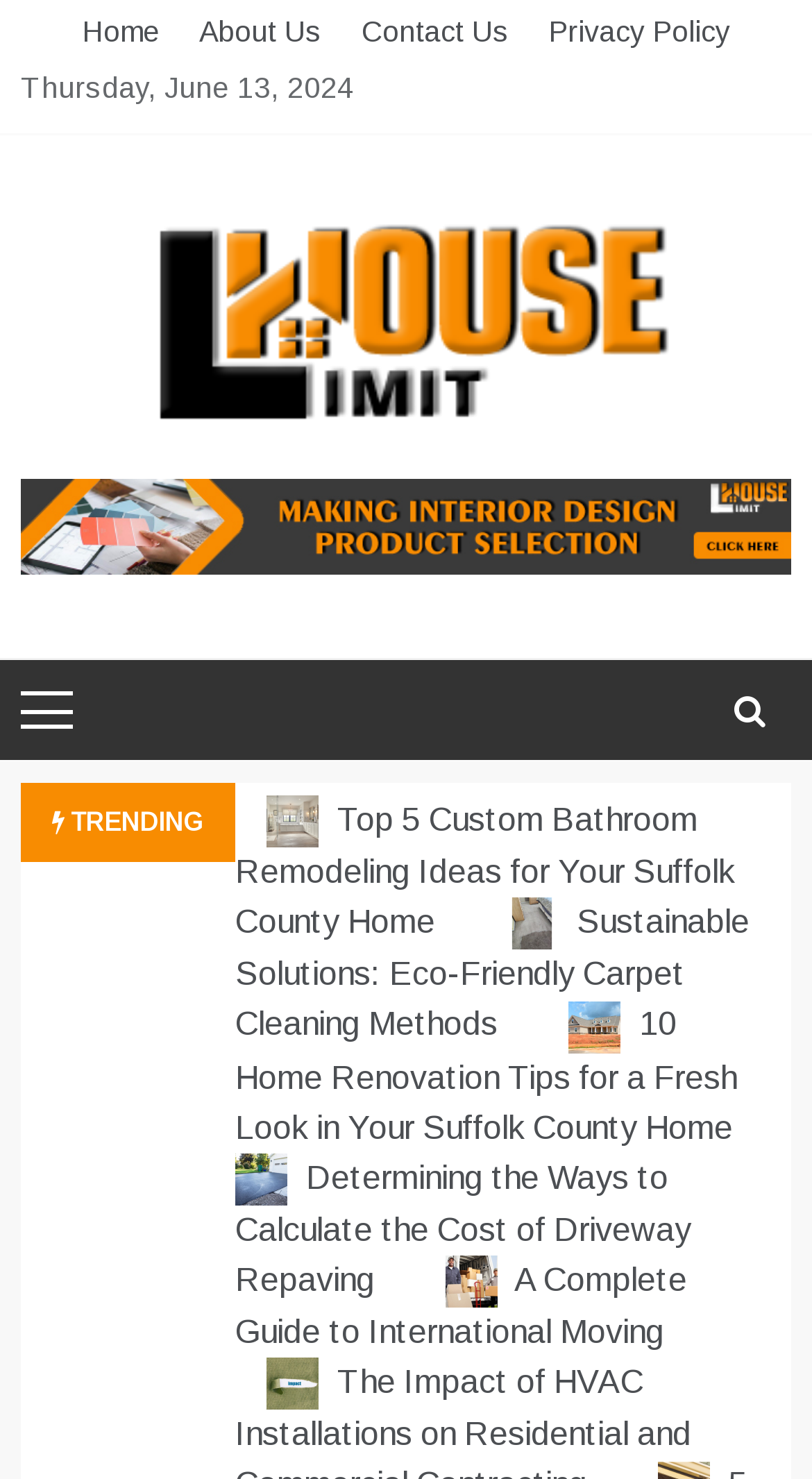Please identify the bounding box coordinates of the element that needs to be clicked to execute the following command: "view Top 5 Custom Bathroom Remodeling Ideas". Provide the bounding box using four float numbers between 0 and 1, formatted as [left, top, right, bottom].

[0.29, 0.542, 0.905, 0.635]